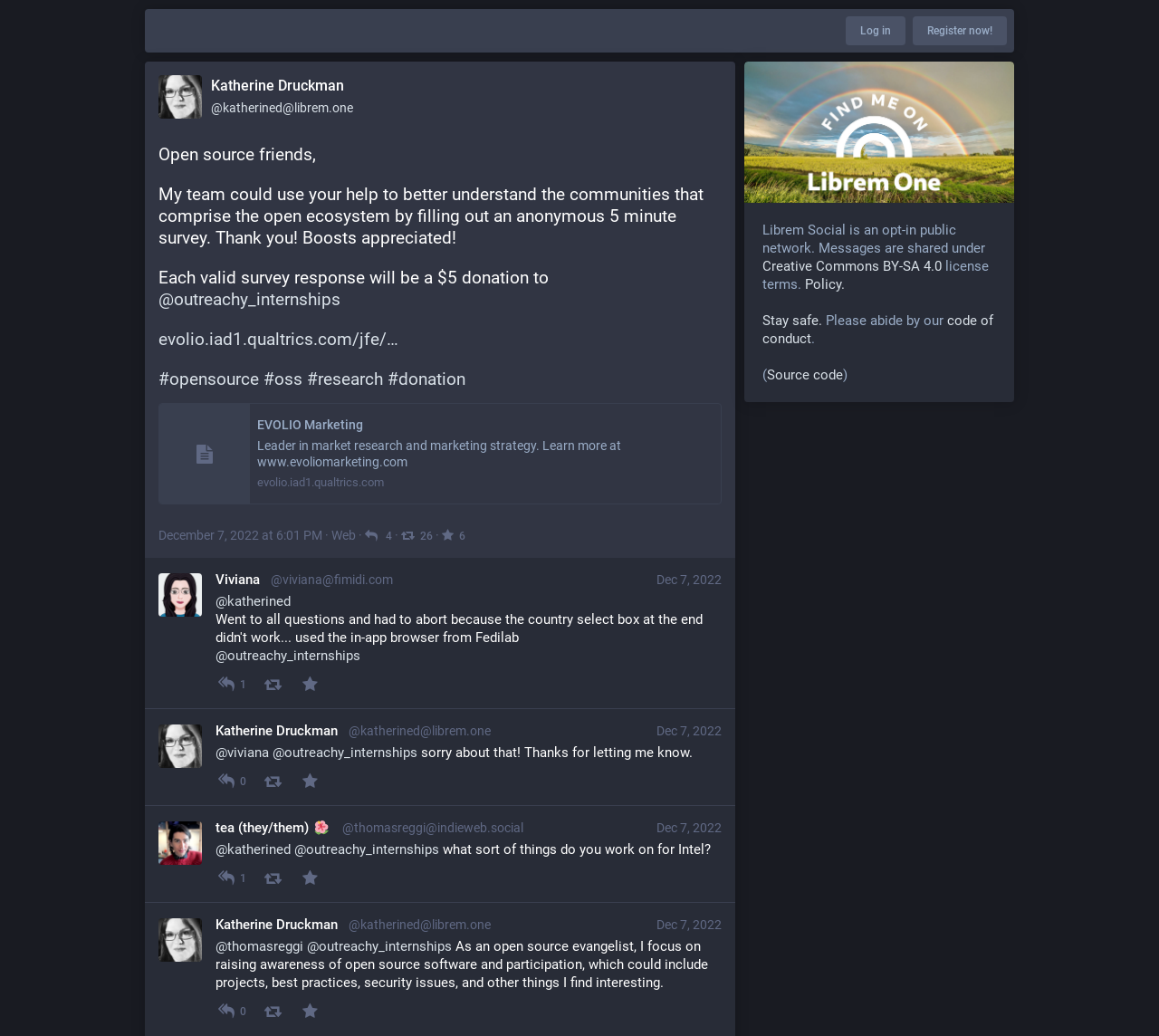Examine the image carefully and respond to the question with a detailed answer: 
What is the purpose of the survey?

The purpose of the survey is to better understand the communities that comprise the open ecosystem, as stated in the text 'My team could use your help to better understand the communities that comprise the open ecosystem by filling out an anonymous 5 minute survey'.